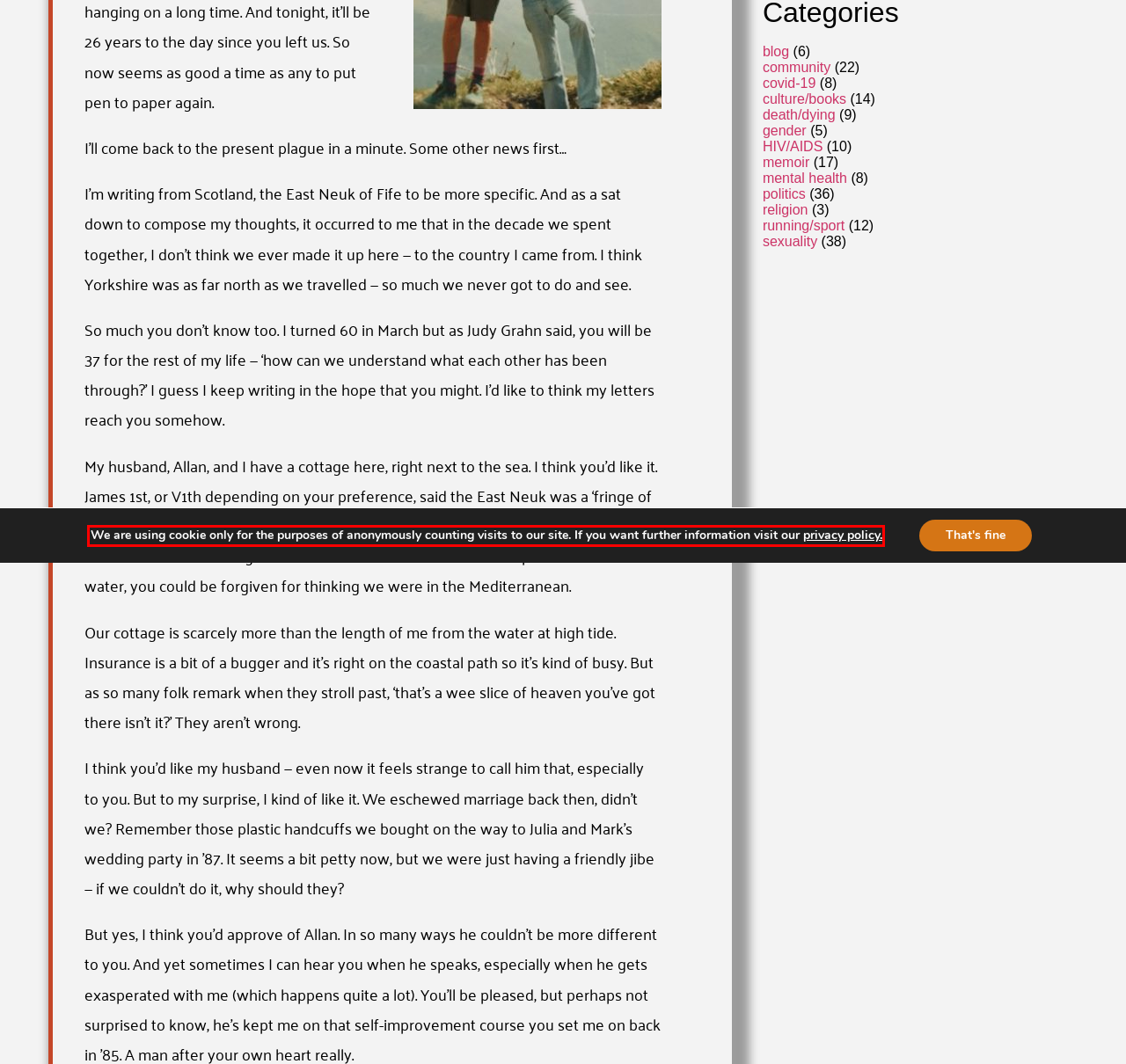Given a screenshot of a webpage, locate the red bounding box and extract the text it encloses.

We are using cookie only for the purposes of anonymously counting visits to our site. If you want further information visit our privacy policy.